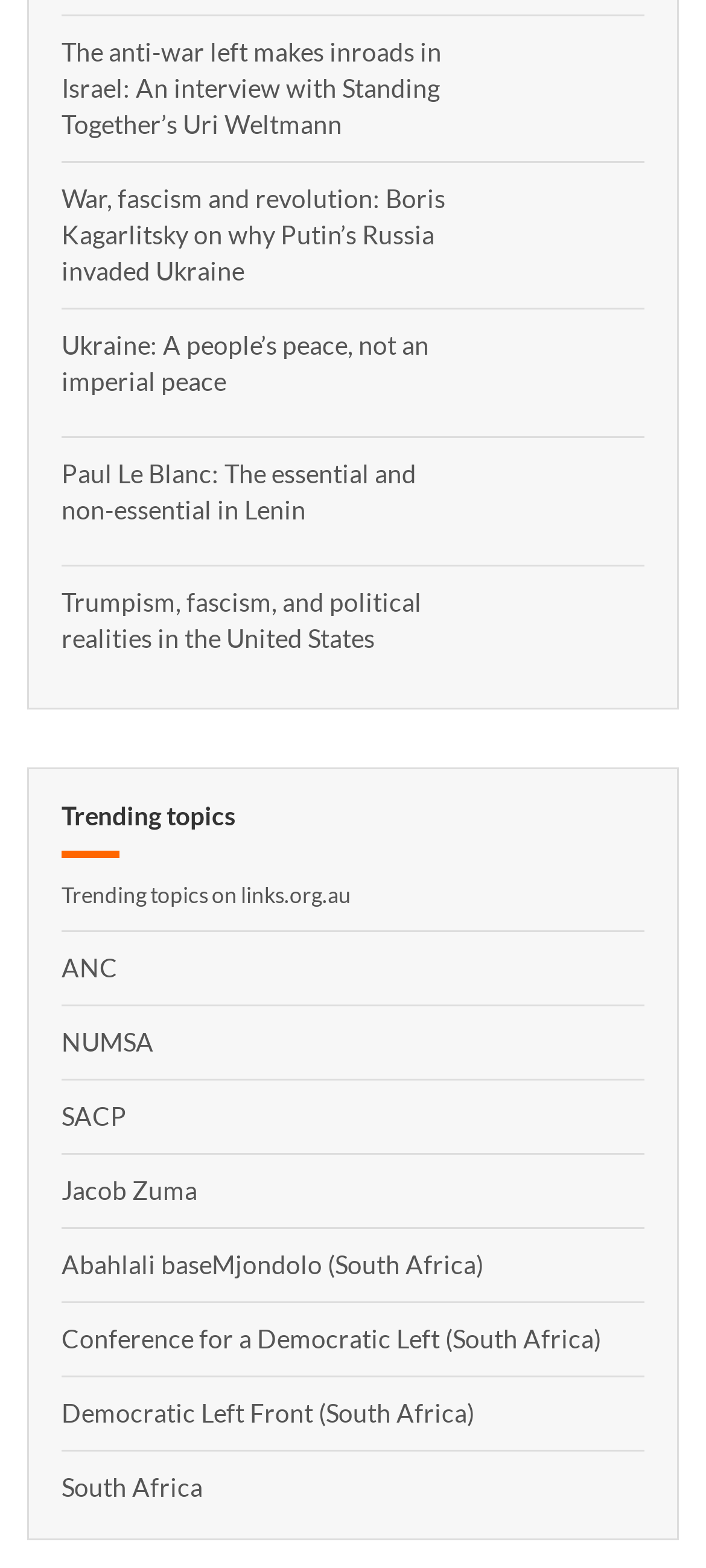Based on the element description: "alt="Standing Together protest"", identify the bounding box coordinates for this UI element. The coordinates must be four float numbers between 0 and 1, listed as [left, top, right, bottom].

[0.695, 0.022, 0.913, 0.08]